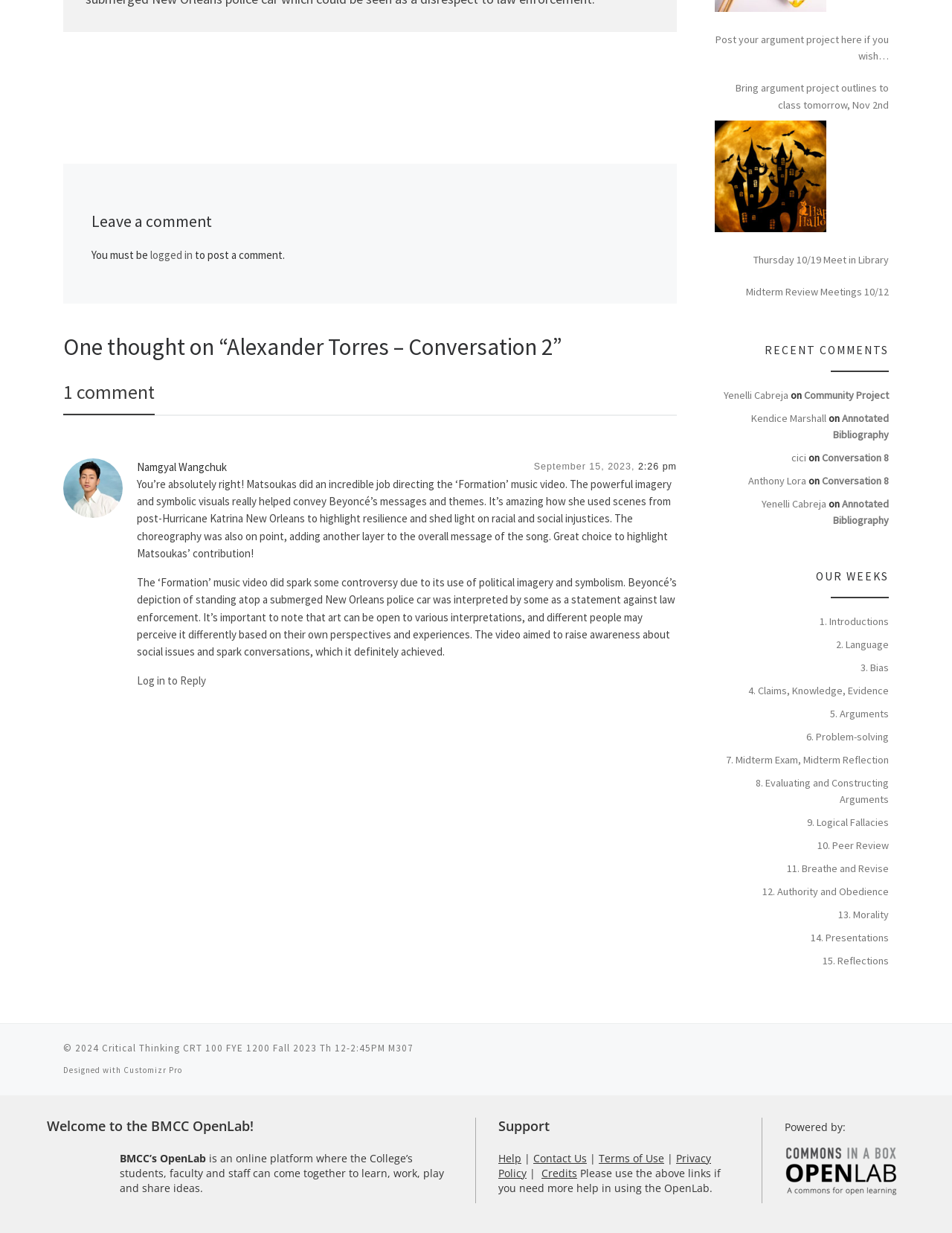Respond with a single word or phrase to the following question: What is the title of the conversation?

Alexander Torres – Conversation 2